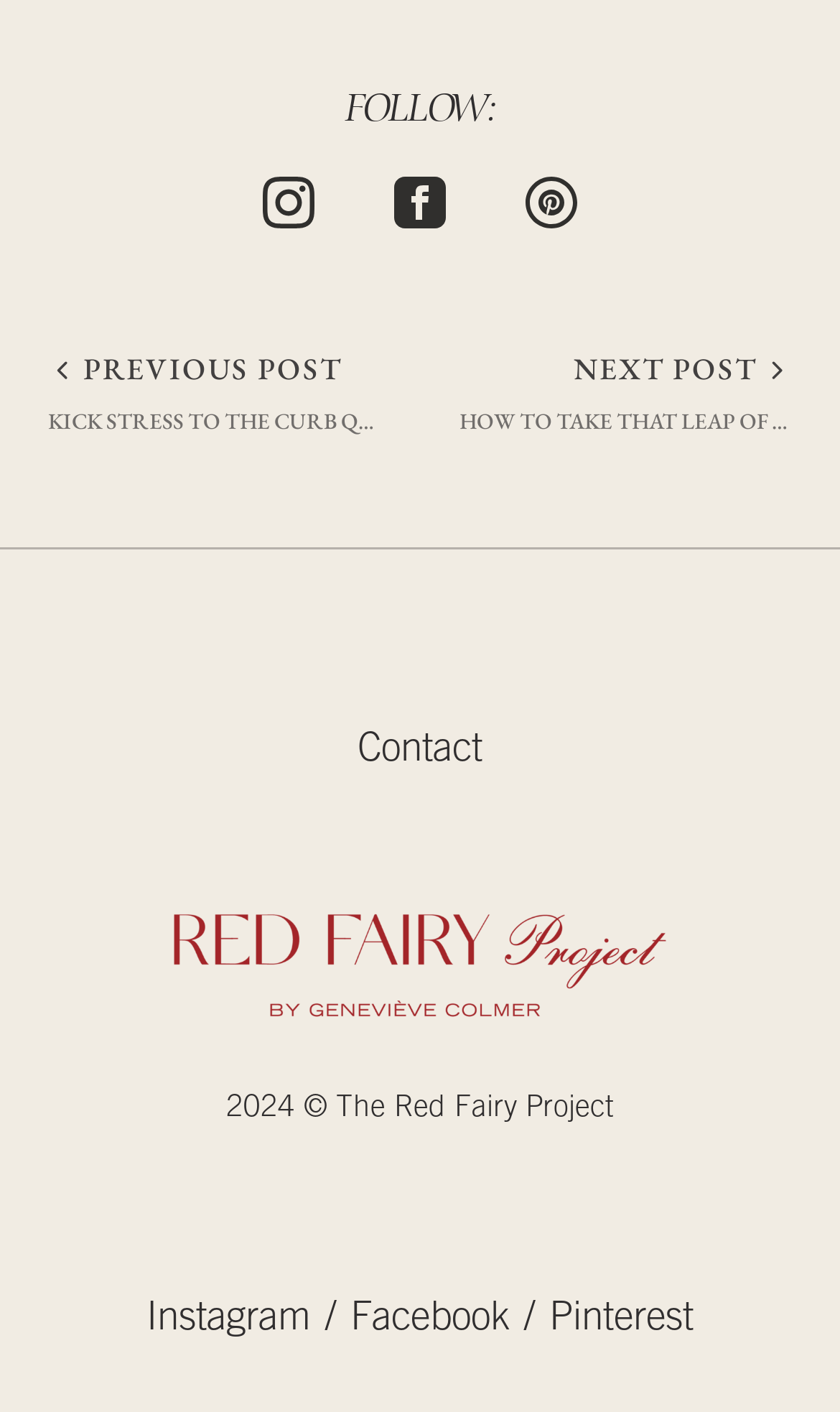Using the webpage screenshot, find the UI element described by Exterior Doors. Provide the bounding box coordinates in the format (top-left x, top-left y, bottom-right x, bottom-right y), ensuring all values are floating point numbers between 0 and 1.

None